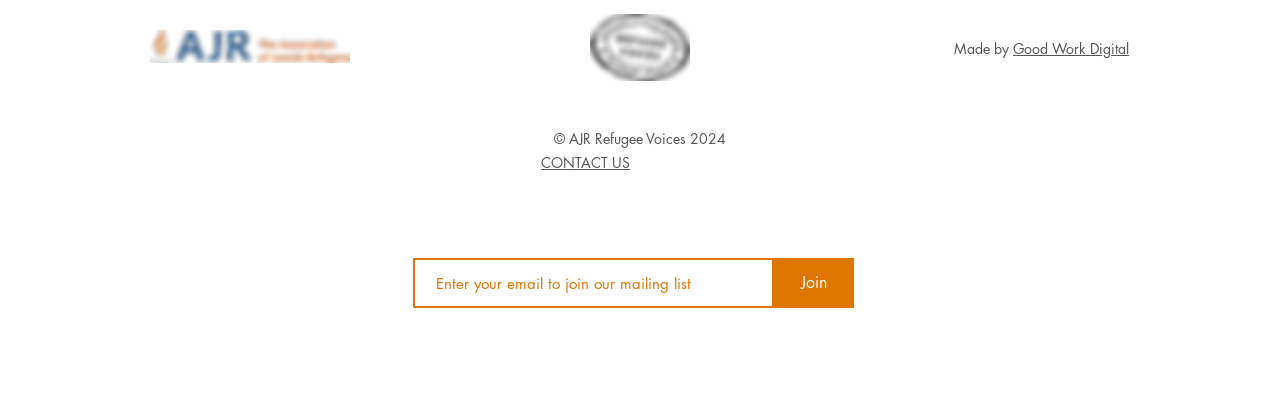What is the text below the logo?
Look at the image and respond with a single word or a short phrase.

© AJR Refugee Voices 2024